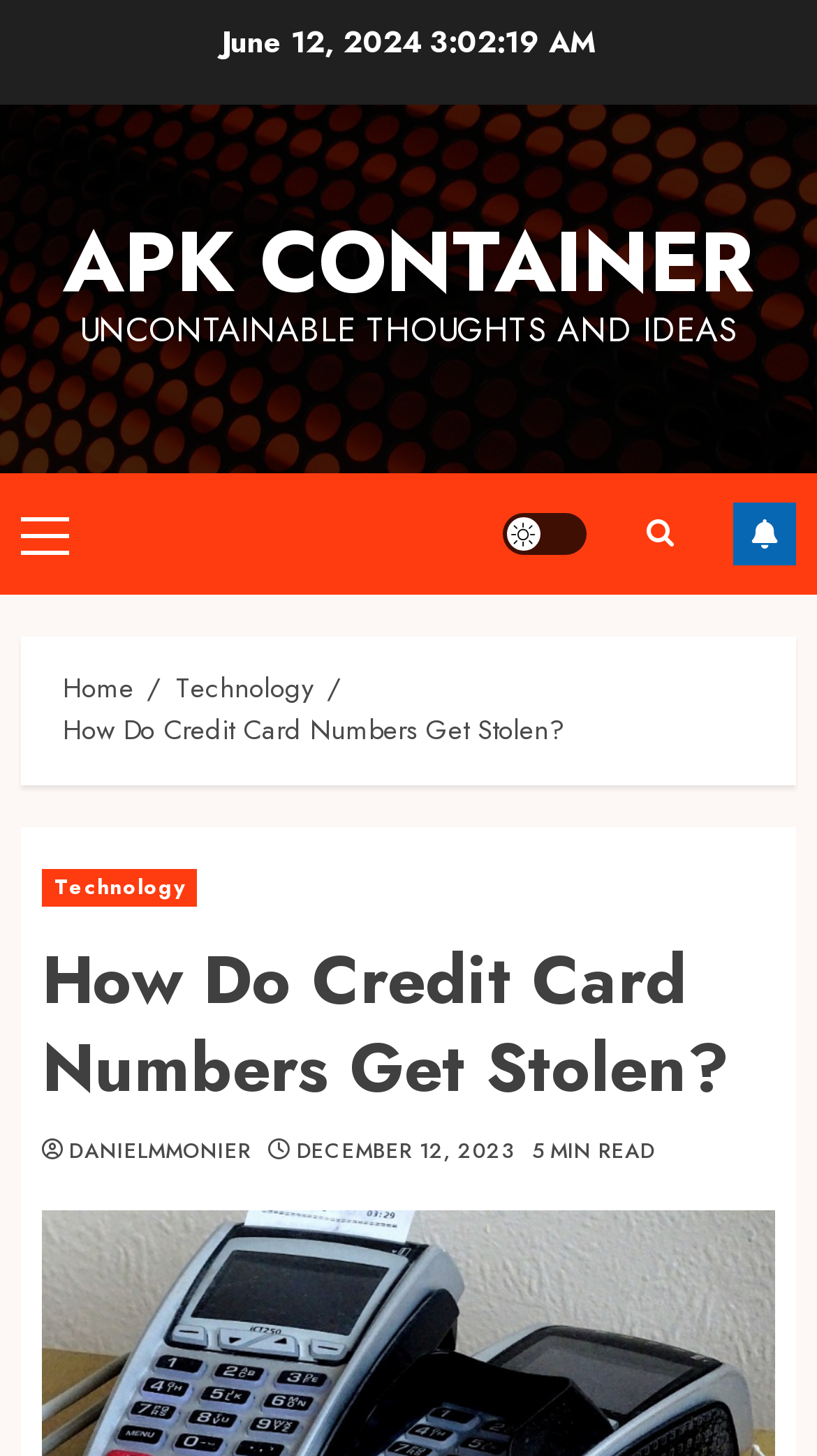What is the name of the website?
Kindly answer the question with as much detail as you can.

I found the name of the website by looking at the link 'APK CONTAINER' which is located at the top of the webpage, and it seems to be the logo or title of the website.